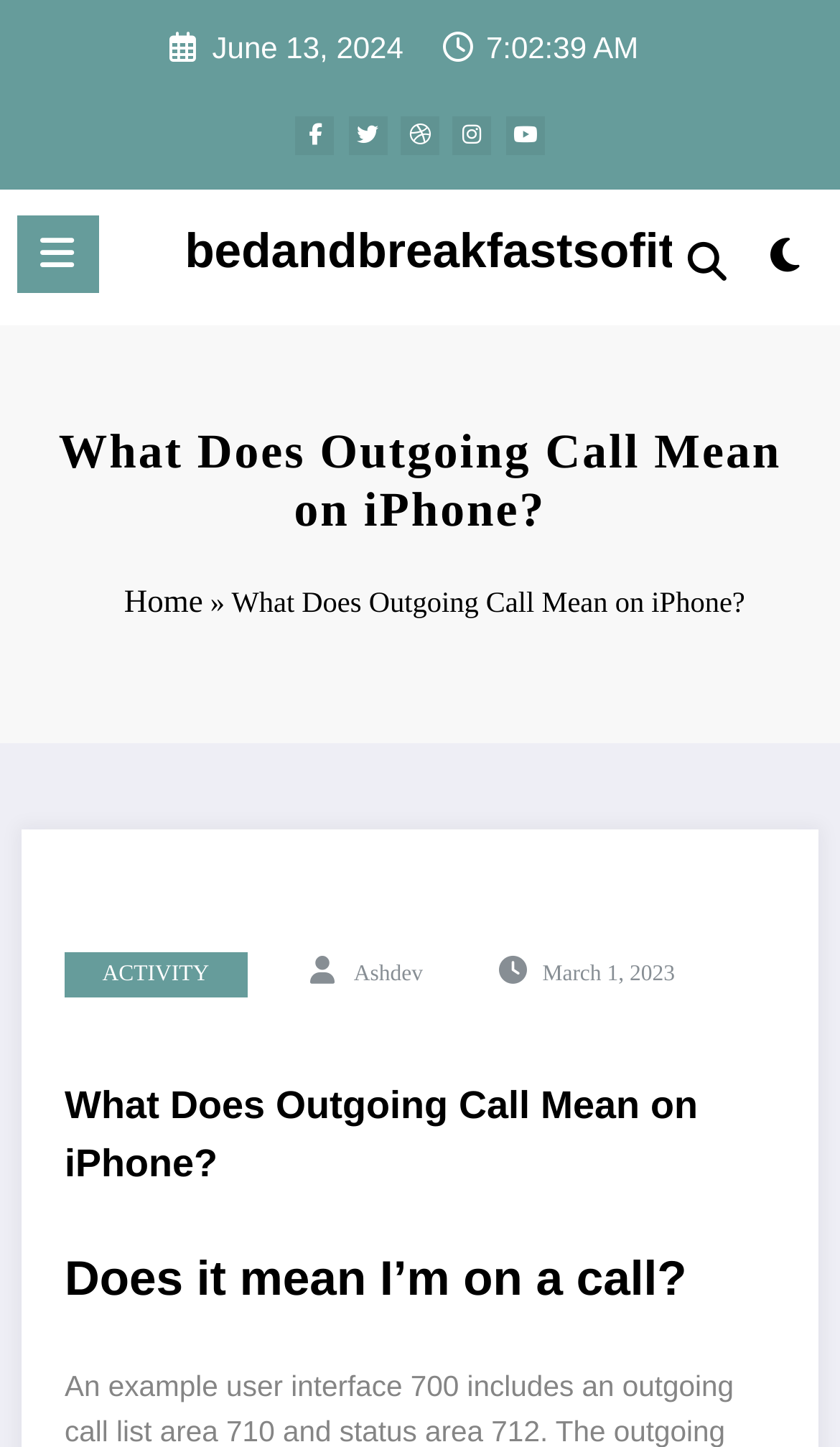Give a one-word or short-phrase answer to the following question: 
What is the time displayed on the webpage?

7:02:40 AM